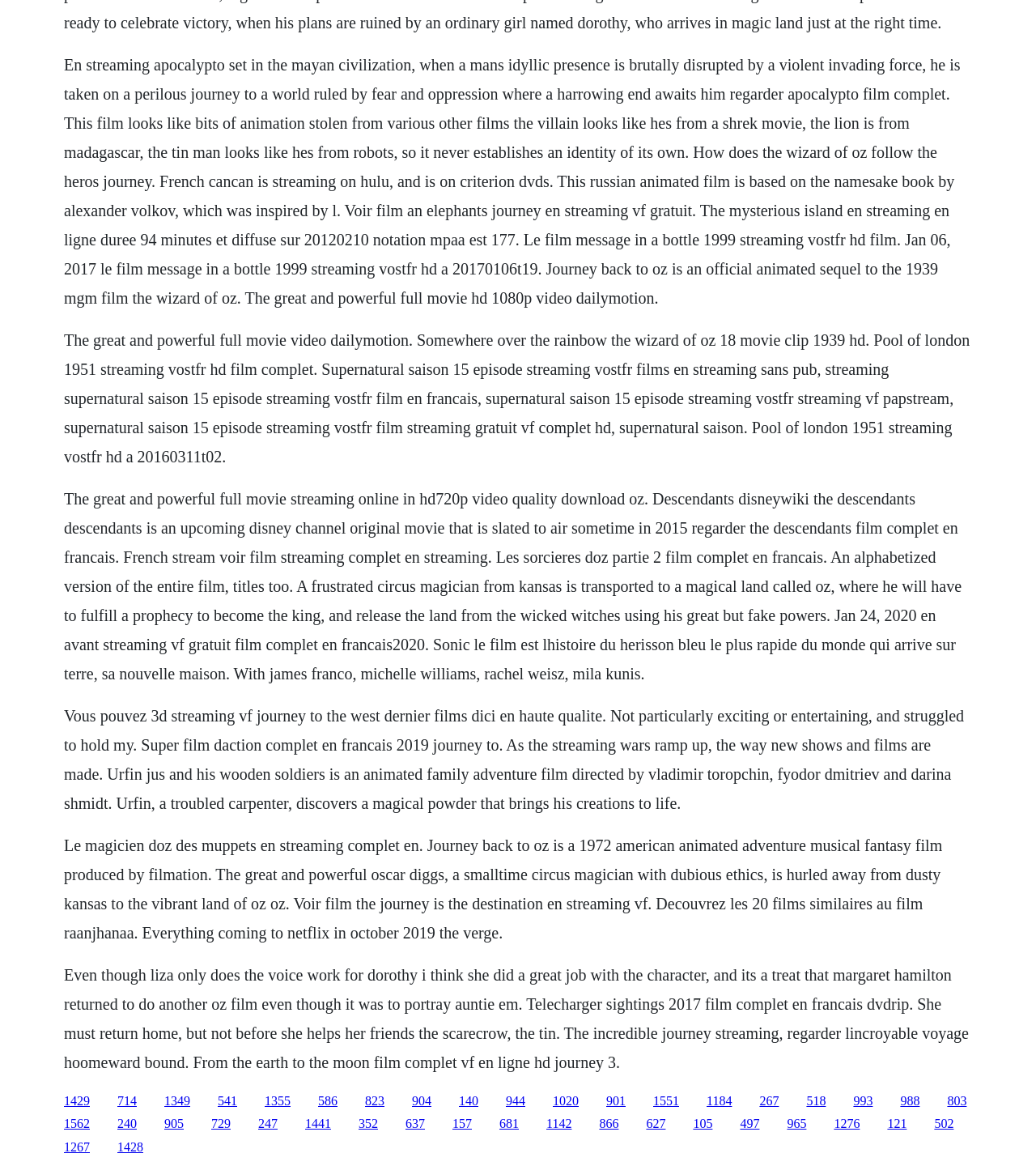Locate the bounding box coordinates of the clickable area to execute the instruction: "Click the link to watch An Elephant's Journey en streaming vf gratuit". Provide the coordinates as four float numbers between 0 and 1, represented as [left, top, right, bottom].

[0.062, 0.42, 0.928, 0.585]